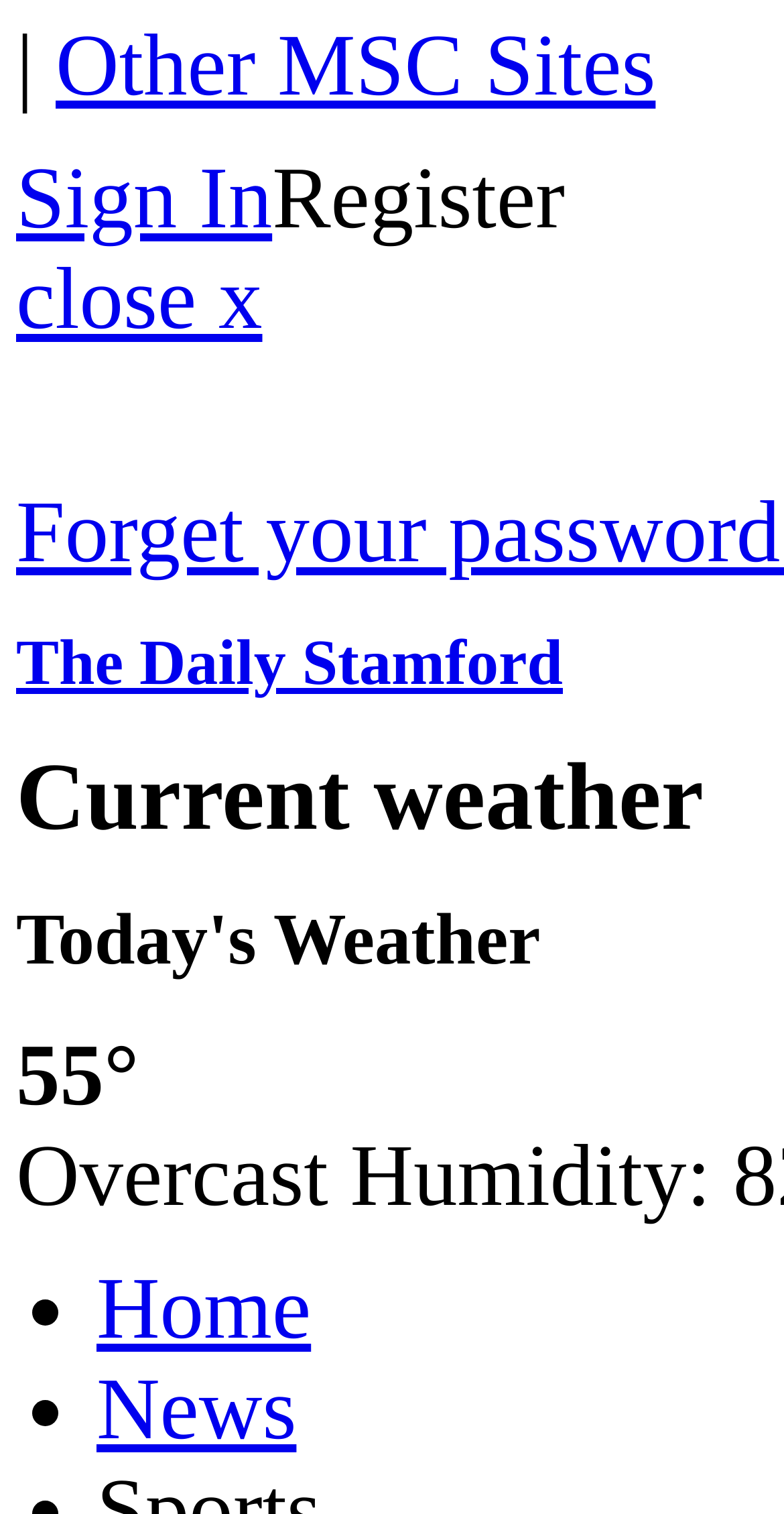Analyze the image and deliver a detailed answer to the question: Is there a sign-in option?

I found a link element with the text 'Sign In' at coordinates [0.021, 0.1, 0.347, 0.163], which indicates that there is a sign-in option available on the webpage.